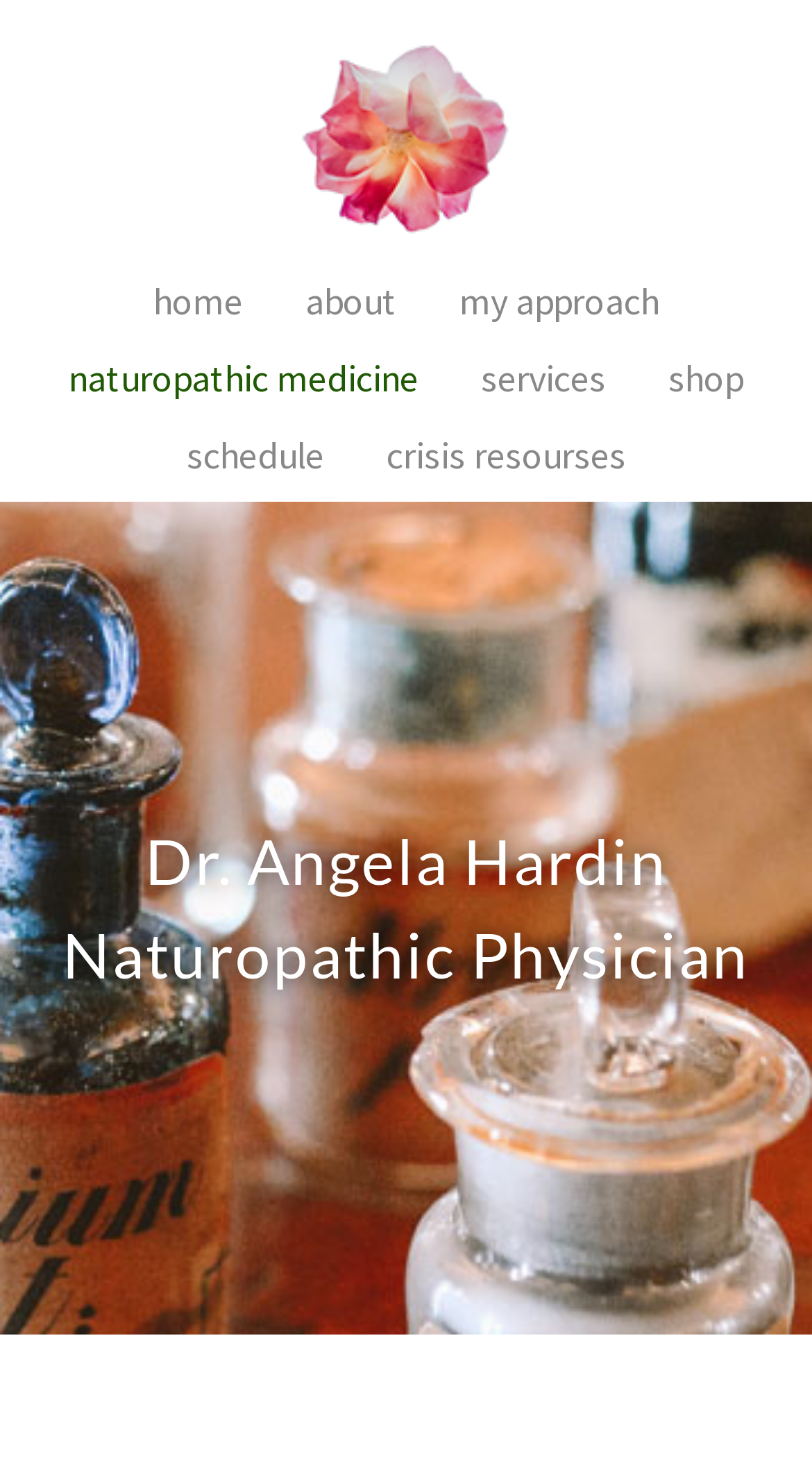How many columns are there in the navigation menu?
Use the information from the image to give a detailed answer to the question.

I analyzed the bounding box coordinates of the navigation links and found that they are stacked vertically, indicating that there is only one column in the navigation menu.